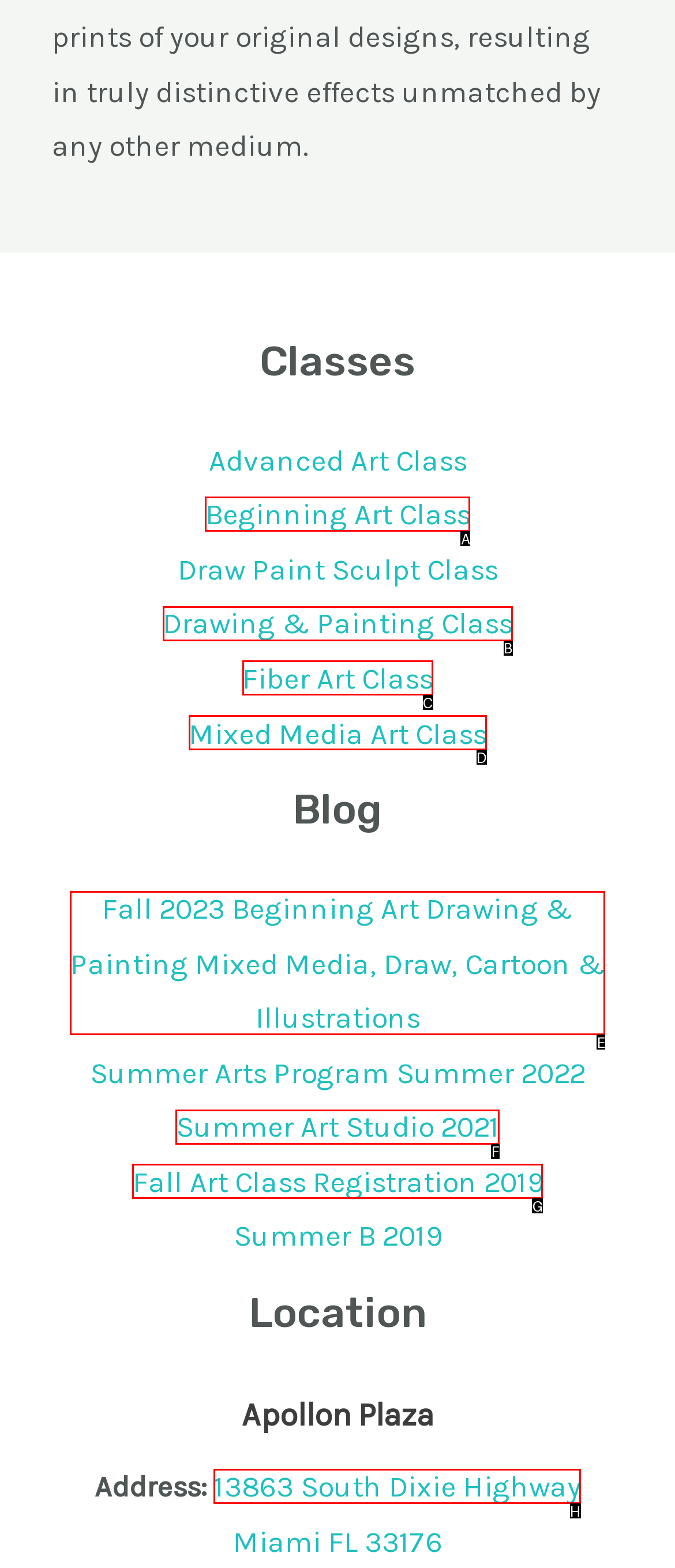Select the letter of the UI element you need to click on to fulfill this task: Get directions to Apollon Plaza. Write down the letter only.

H